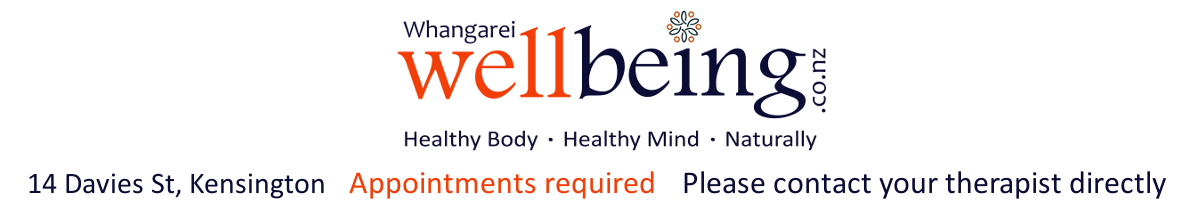List and describe all the prominent features within the image.

This image features the logo and branding for "Whangarei Wellbeing," a health and wellness service located in Kensington, New Zealand. The top part of the image prominently displays the name "Whangarei" and the word "wellbeing" in a stylized font, emphasizing a focus on health. Accompanying these words are the phrases "Healthy Body • Healthy Mind • Naturally," which reflect the organization's holistic approach to wellness. 

Below, the address "14 Davies St, Kensington" is clearly stated, along with an important note indicating that "Appointments required" and prompting potential clients to "Please contact your therapist directly." The overall design combines a fresh and inviting aesthetic, signaling a commitment to promoting a balanced and healthy lifestyle.